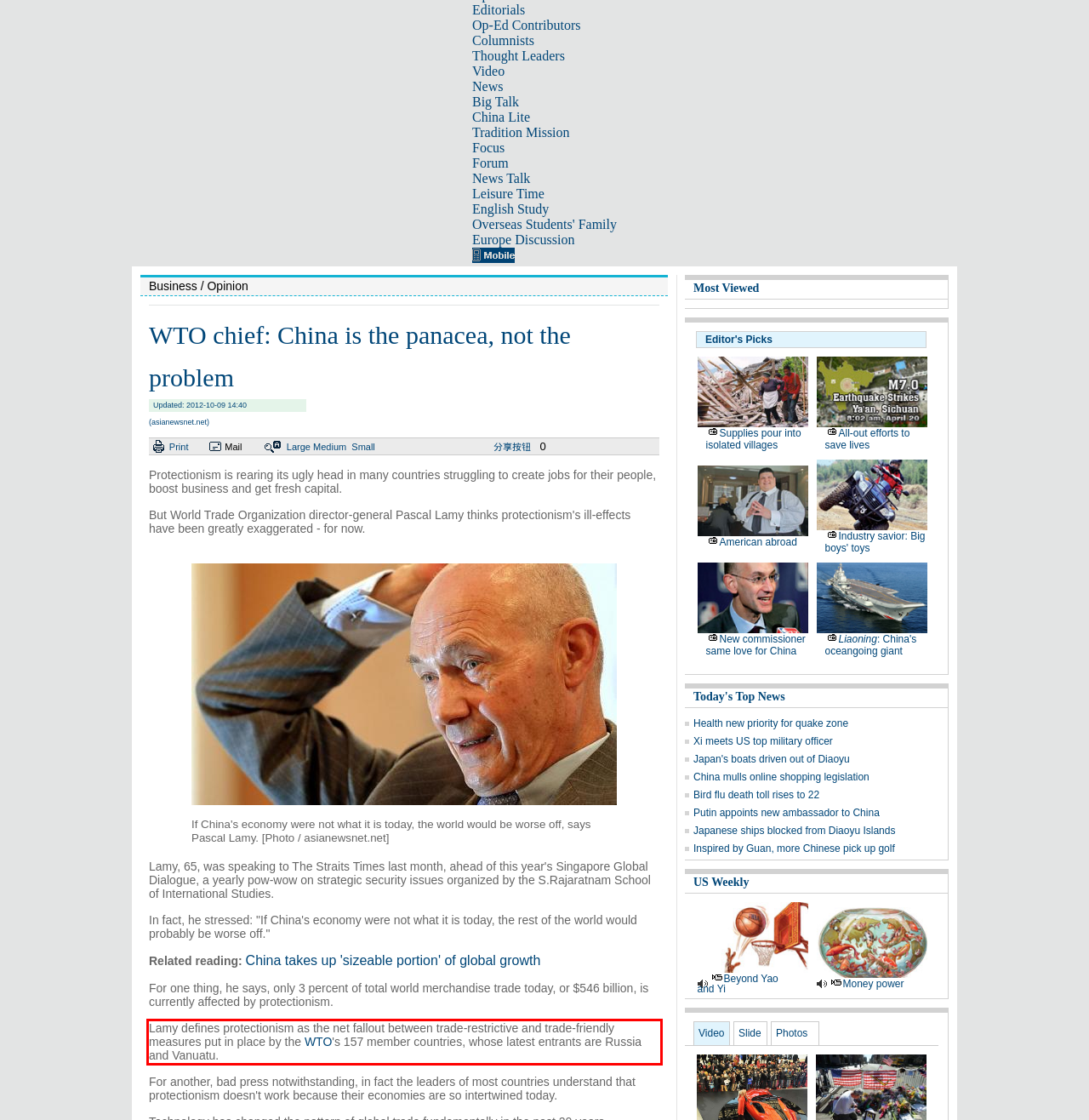Please look at the webpage screenshot and extract the text enclosed by the red bounding box.

Lamy defines protectionism as the net fallout between trade-restrictive and trade-friendly measures put in place by the WTO's 157 member countries, whose latest entrants are Russia and Vanuatu.